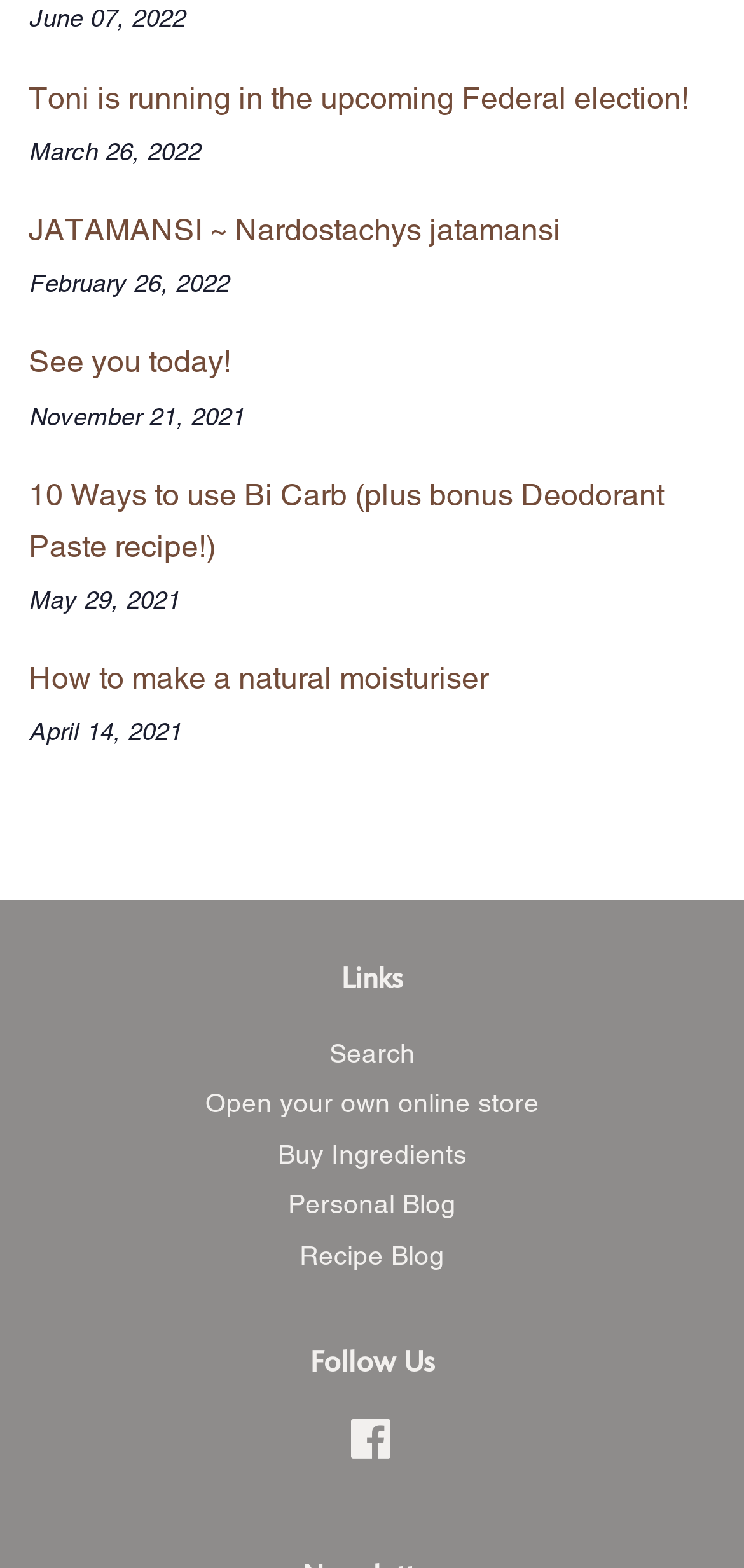Pinpoint the bounding box coordinates of the clickable element to carry out the following instruction: "Follow on 'Facebook'."

[0.471, 0.913, 0.529, 0.932]